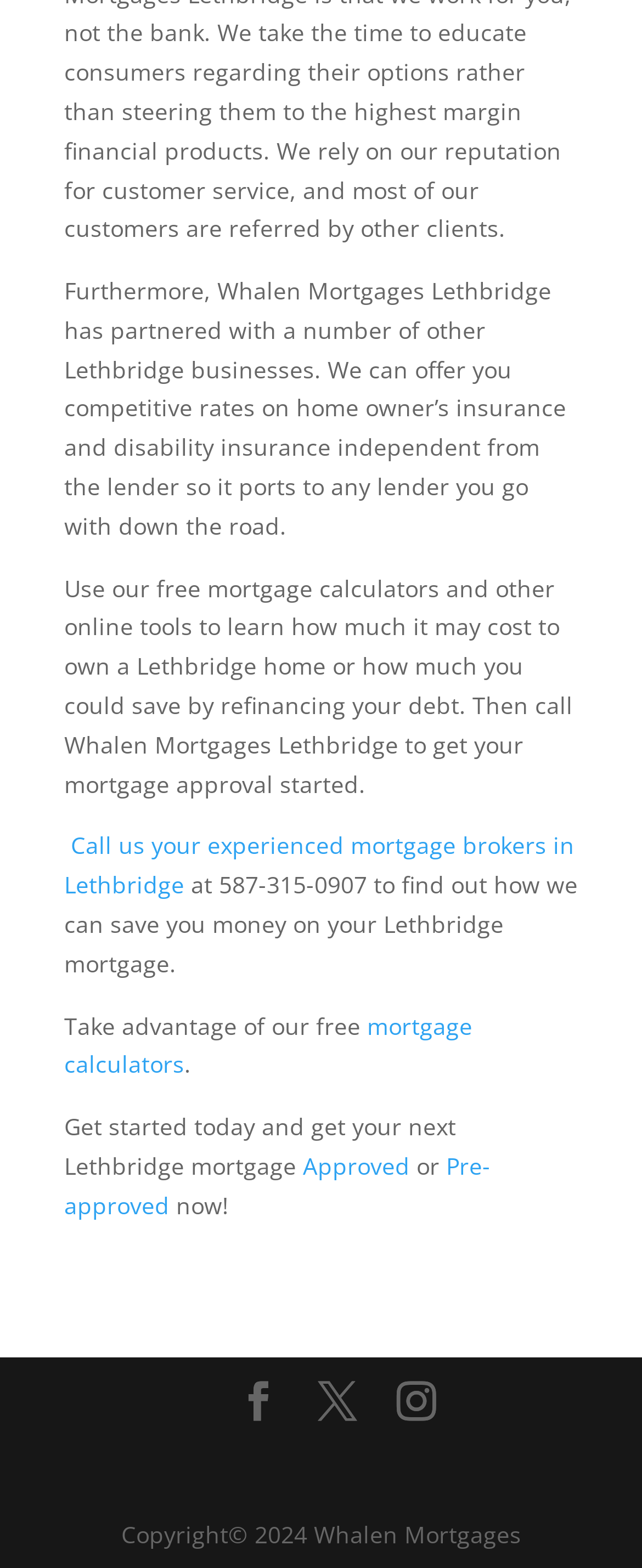Can you give a comprehensive explanation to the question given the content of the image?
What can be used to learn how much it may cost to own a Lethbridge home?

The webpage mentions 'Use our free mortgage calculators and other online tools to learn how much it may cost to own a Lethbridge home or how much you could save by refinancing your debt'.